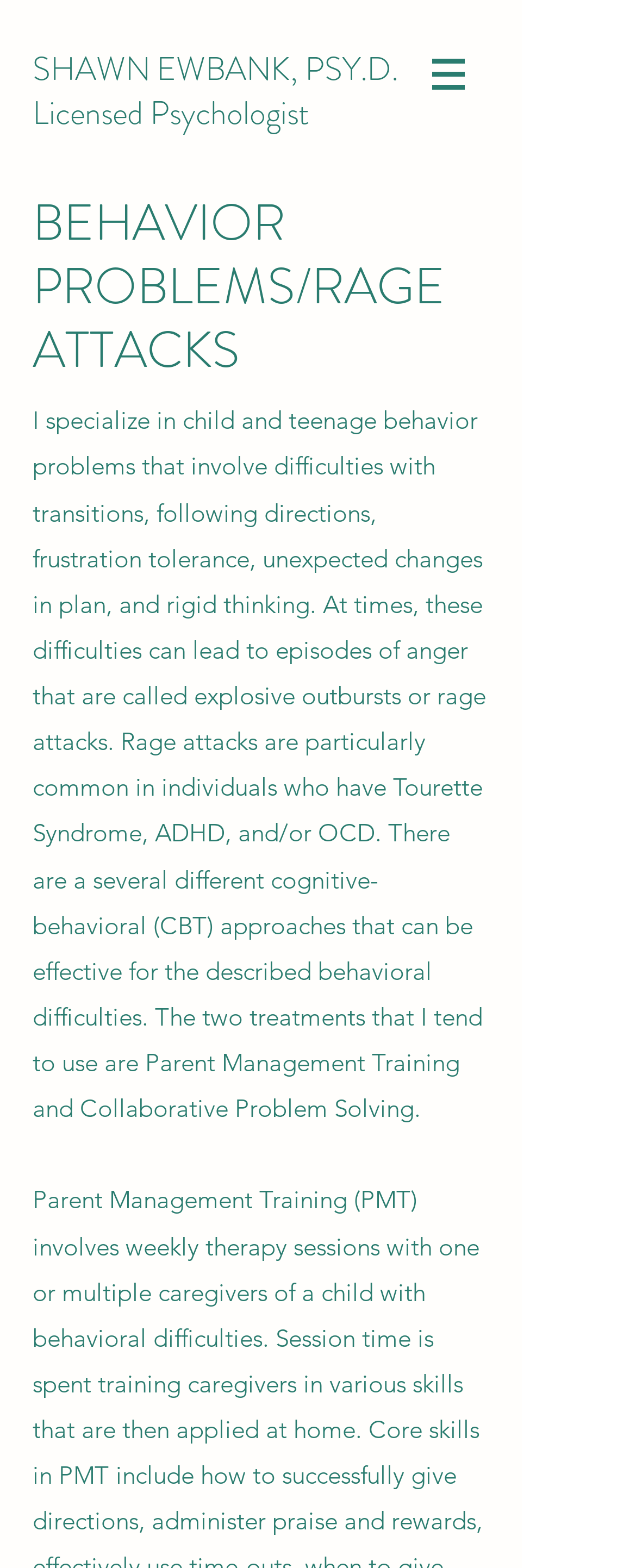Please find and give the text of the main heading on the webpage.

BEHAVIOR PROBLEMS/RAGE ATTACKS 